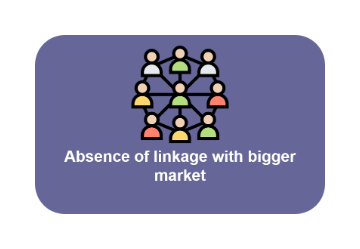Please answer the following question using a single word or phrase: 
What is the ultimate goal of addressing the bottleneck?

Empowering socially excluded communities